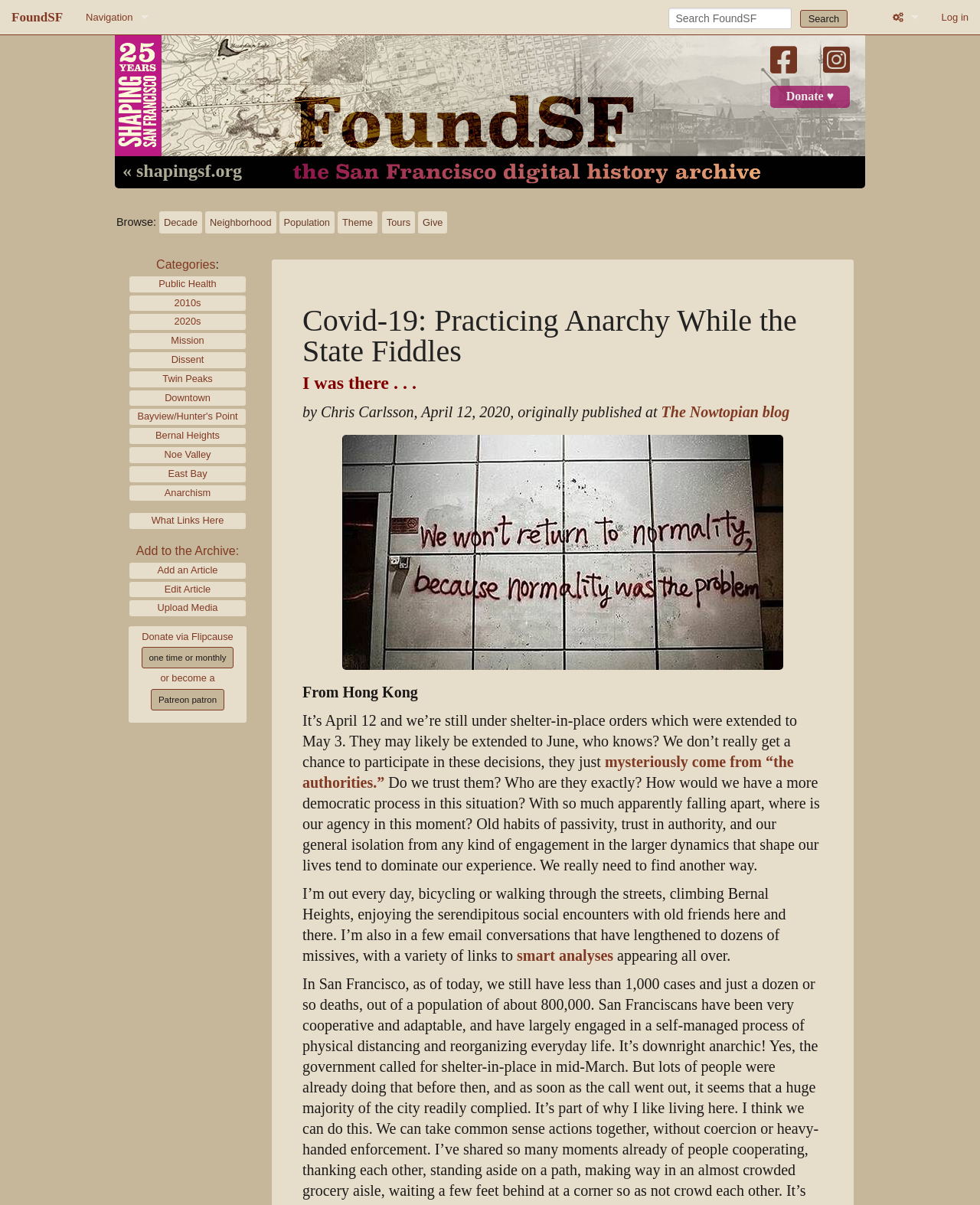Use a single word or phrase to answer the following:
What is the author of the article?

Chris Carlsson